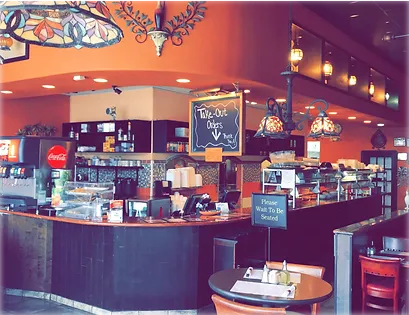Offer a detailed account of the various components present in the image.

The image showcases the welcoming interior of Olivit Mediterranean Grill, a cozy dining space characterized by its warm orange walls and decorative accents. The ambiance is enhanced by charming pendant lights that illuminate the area. The restaurant's counter is prominently displayed, where a variety of beverages, including Coca-Cola, are available. 

In the foreground, a sign instructs patrons to "Please Wait To Be Seated," emphasizing the attentive service. The setup hints at a blend of casual dining and take-out options, inviting guests to explore a menu of Mediterranean delights. Tables and chairs arranged for dining further contribute to the inviting atmosphere, making it an ideal spot for enjoying flavorful dishes in a relaxed environment.